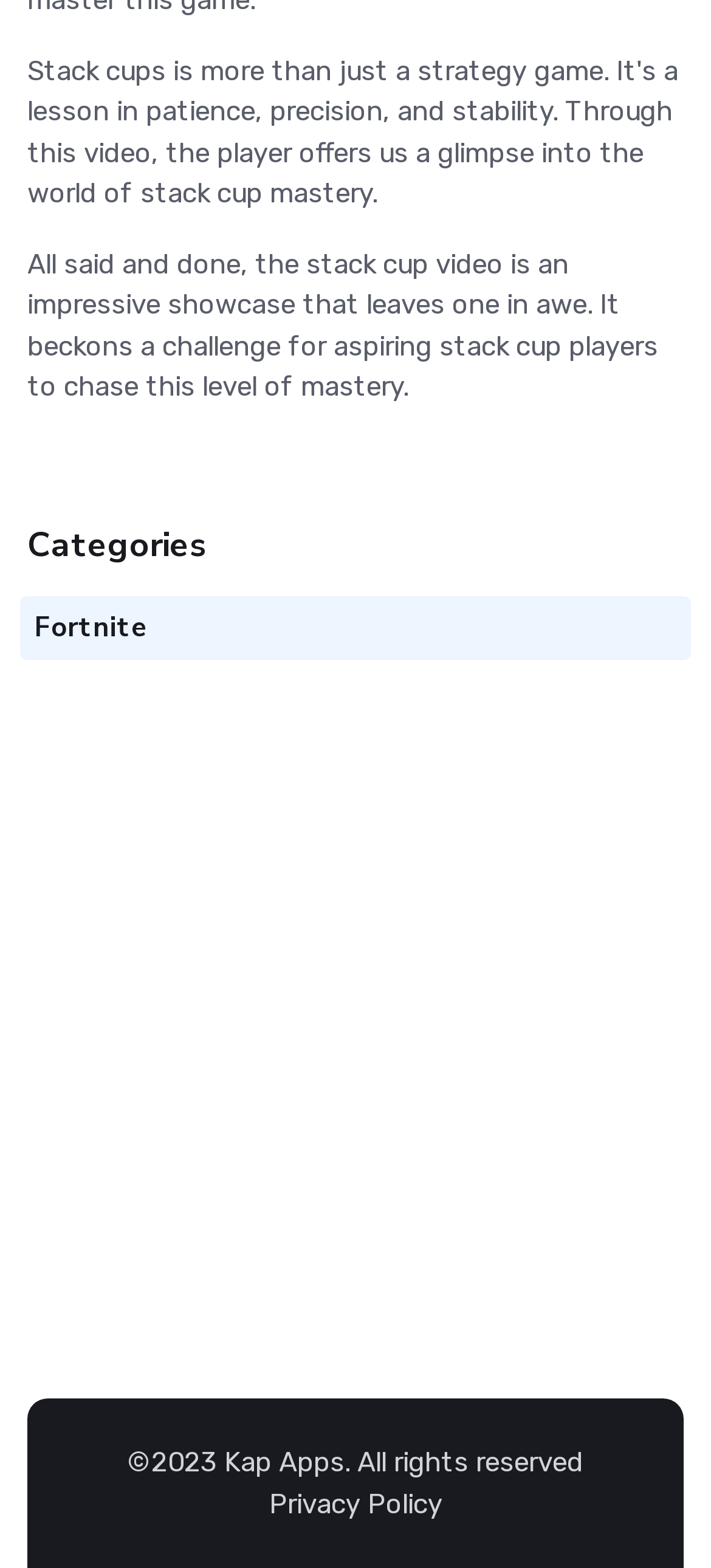Please analyze the image and give a detailed answer to the question:
What is the copyright year of the website?

The copyright year of the website can be found at the bottom of the webpage, where it says '©2023', indicating that the website's content is copyrighted in the year 2023.